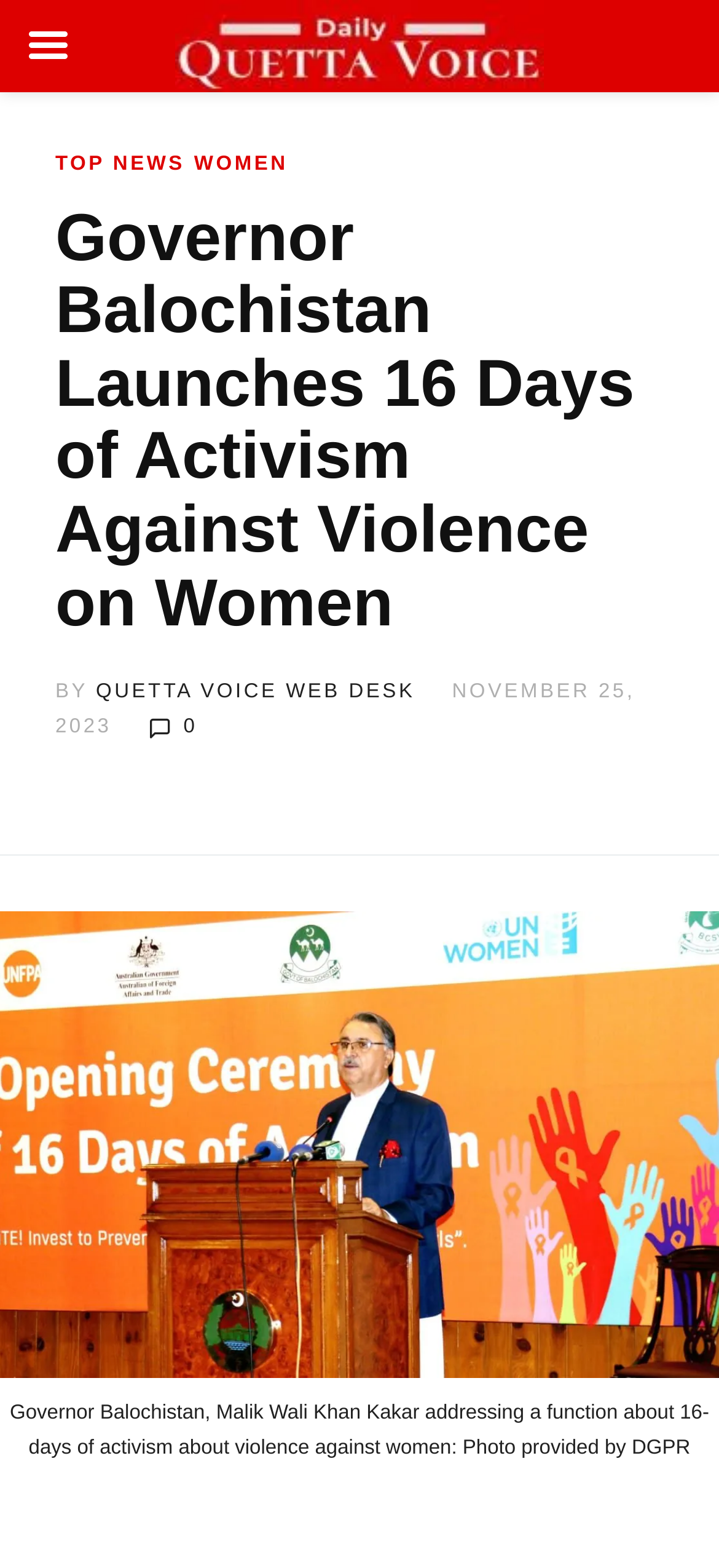What is the date of the news article?
Give a one-word or short-phrase answer derived from the screenshot.

NOVEMBER 25, 2023